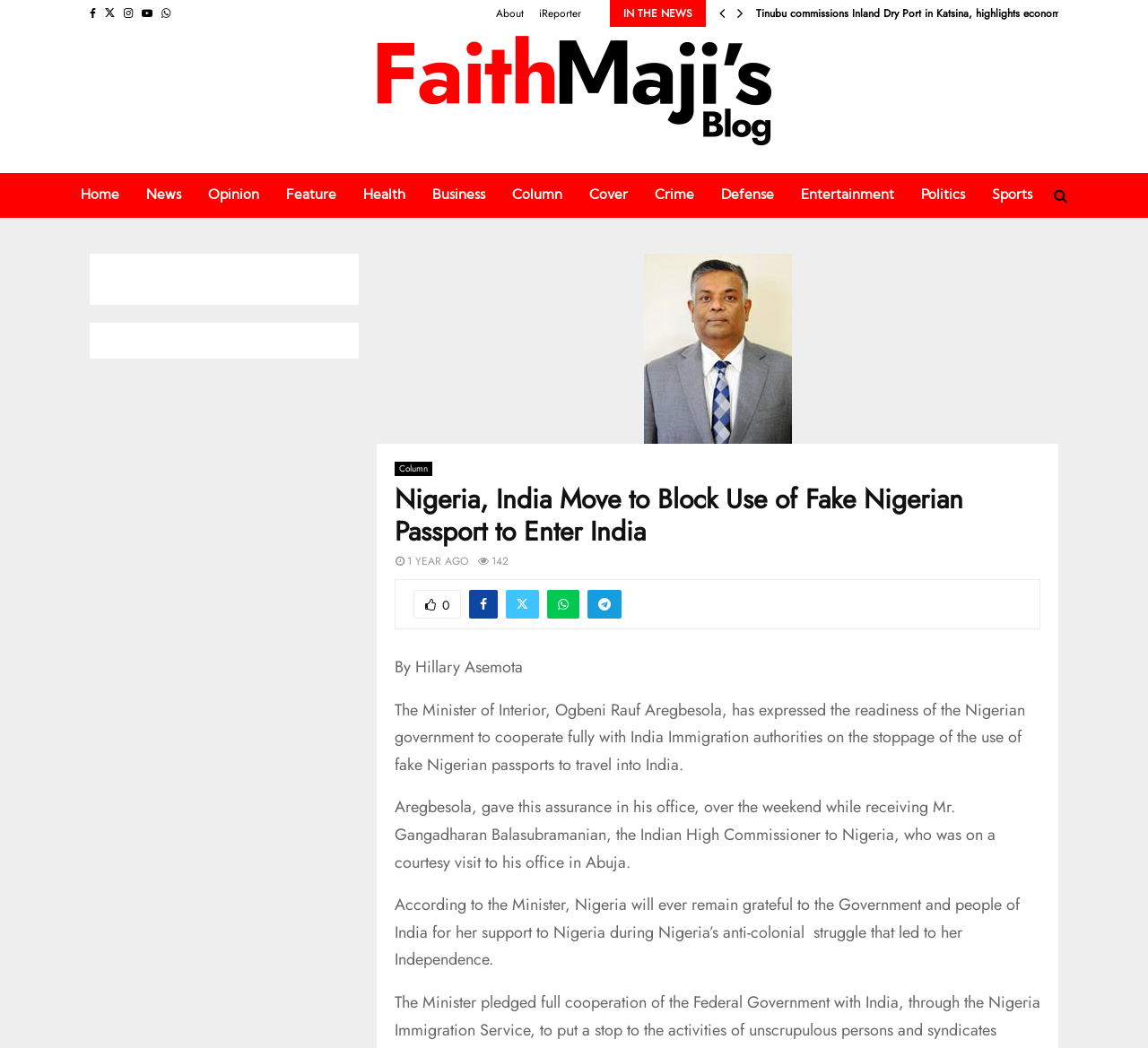Find the bounding box coordinates for the HTML element specified by: "alt="Faith Maji's Blog"".

[0.012, 0.034, 0.988, 0.139]